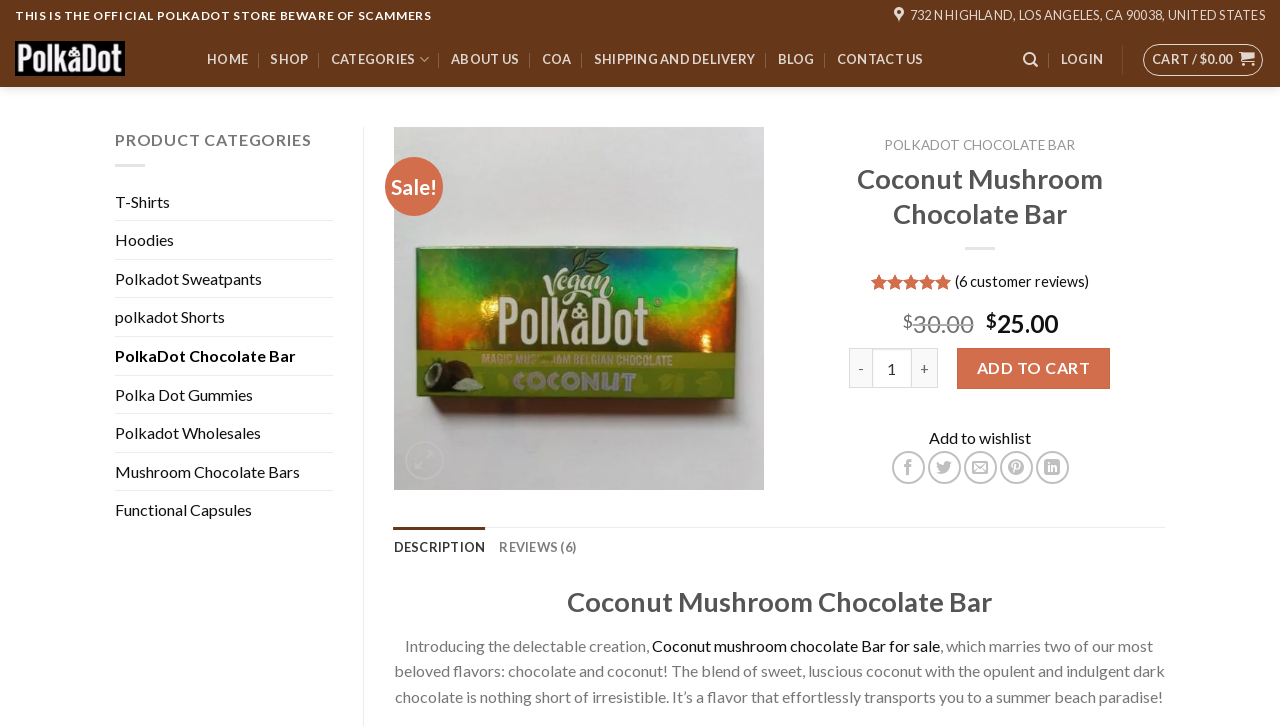Provide the bounding box coordinates of the area you need to click to execute the following instruction: "Click on the 'CATEGORIES' link".

[0.258, 0.027, 0.335, 0.138]